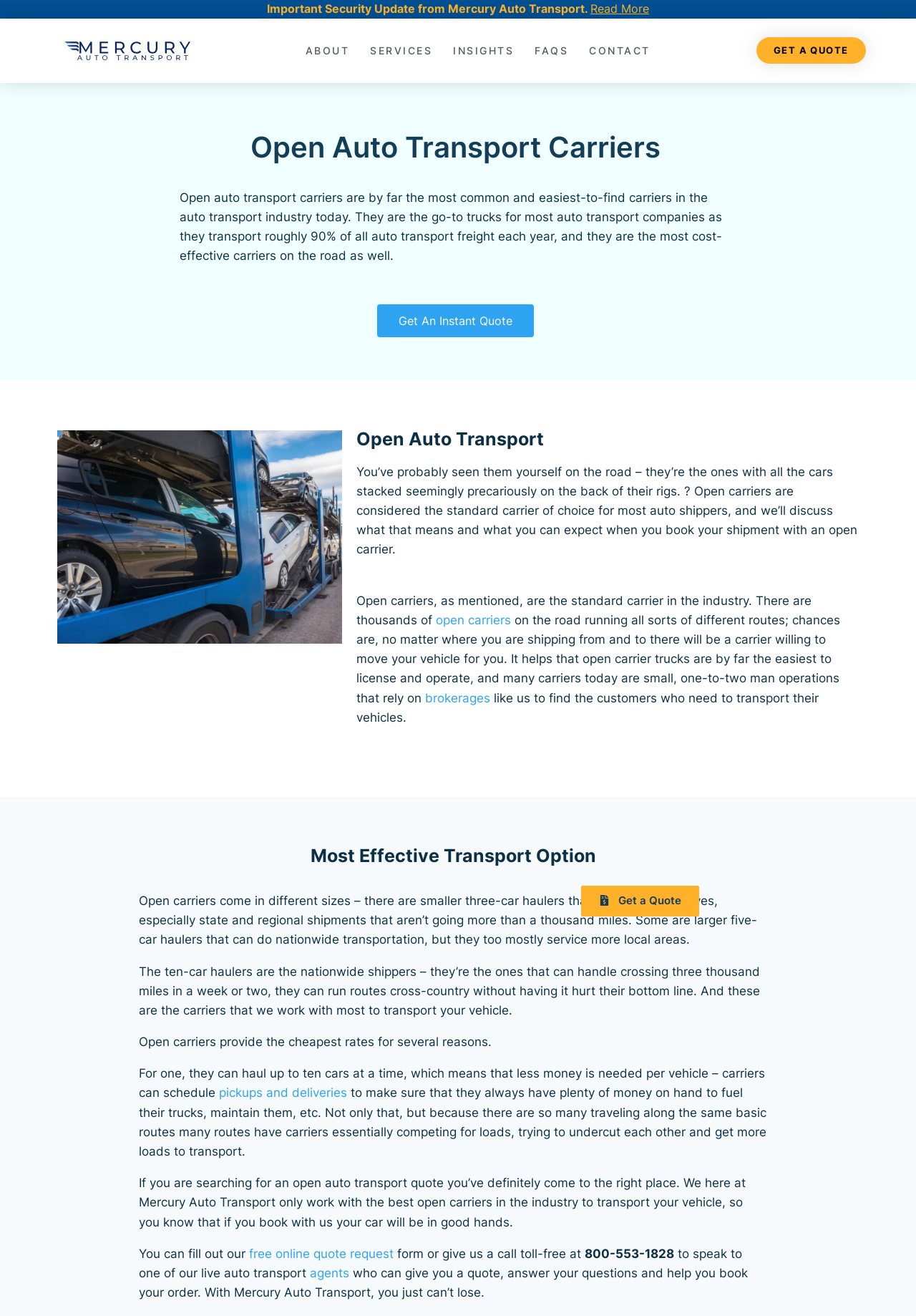Locate the bounding box of the UI element with the following description: "open carriers".

[0.475, 0.466, 0.557, 0.477]